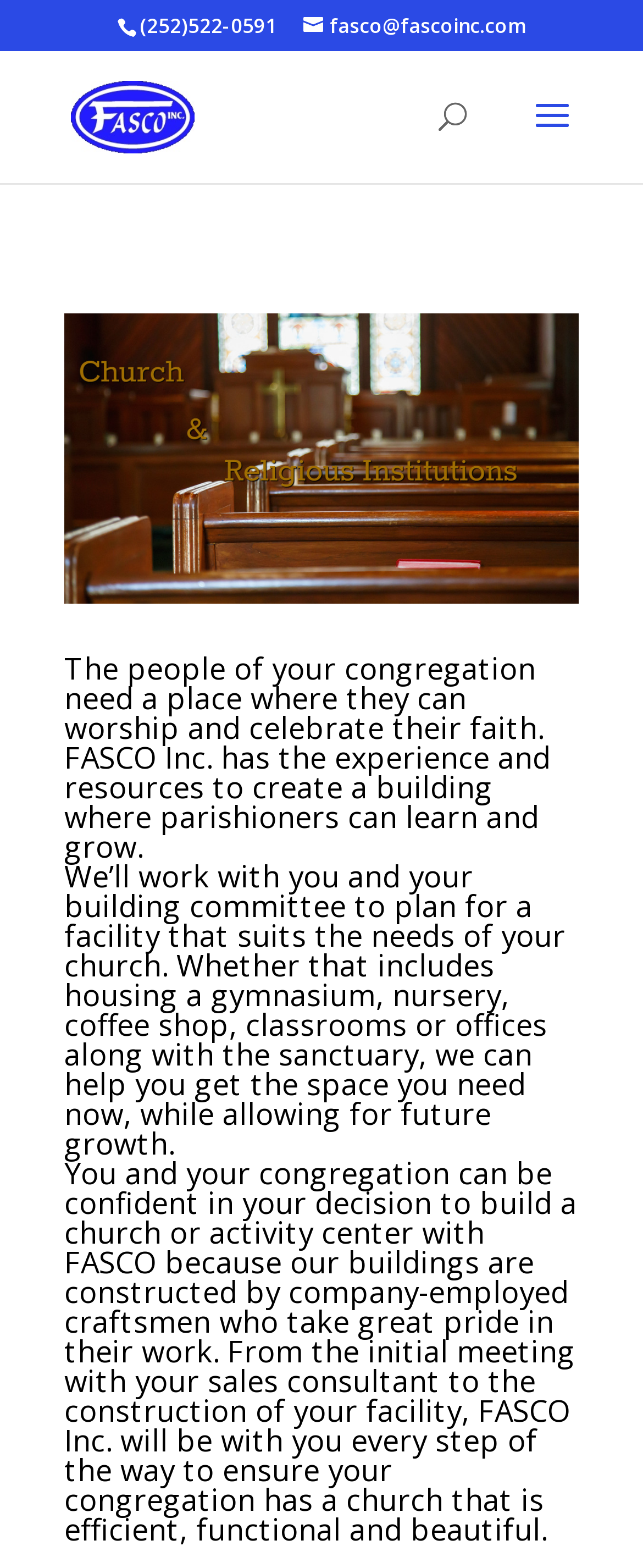What is the email address of Fasco, Inc.?
Please provide a comprehensive and detailed answer to the question.

The email address can be found at the top of the webpage, in a link element with a bounding box of [0.472, 0.007, 0.818, 0.025].